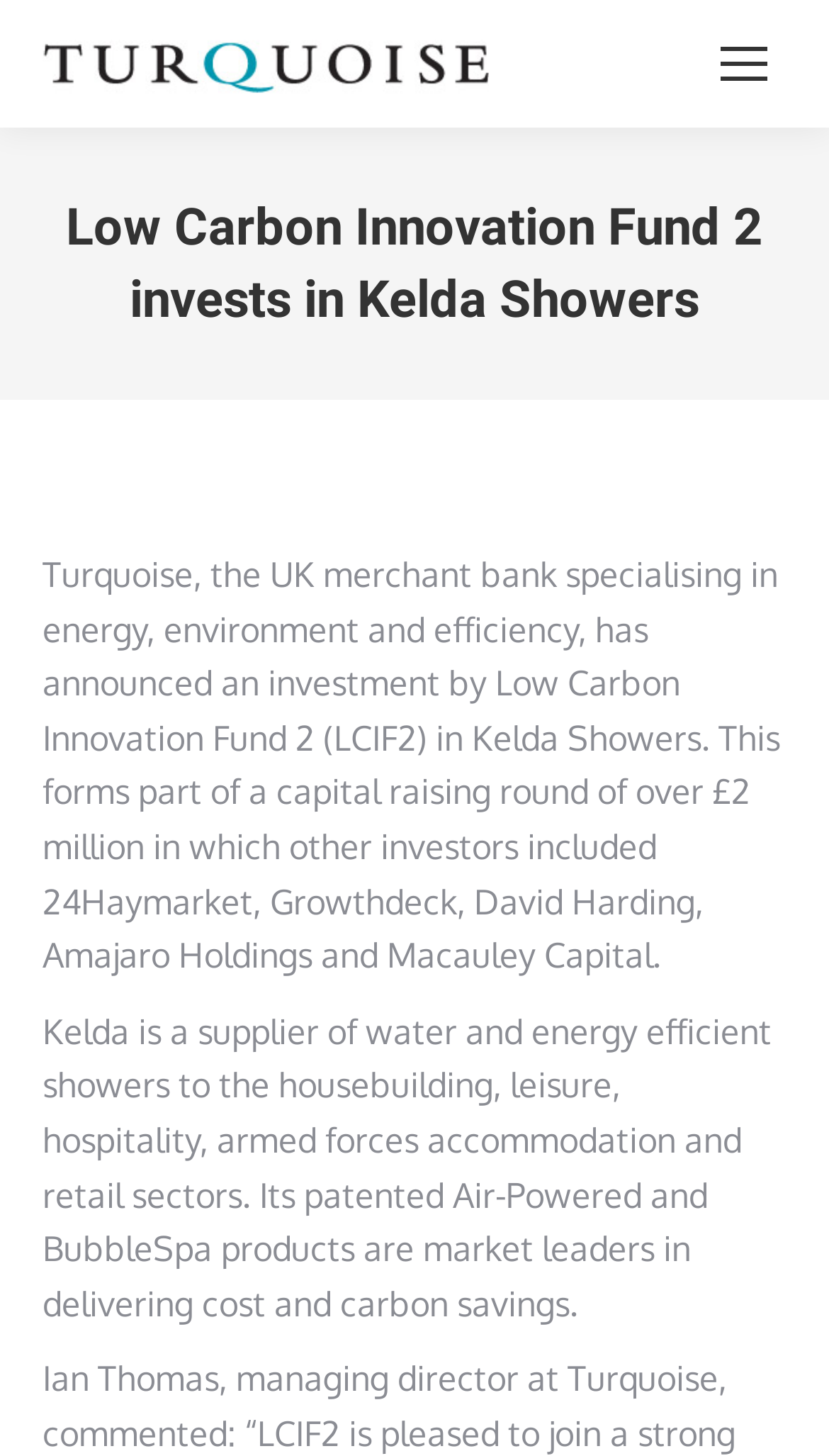How much is the capital raising round?
Answer the question with a single word or phrase by looking at the picture.

Over £2 million